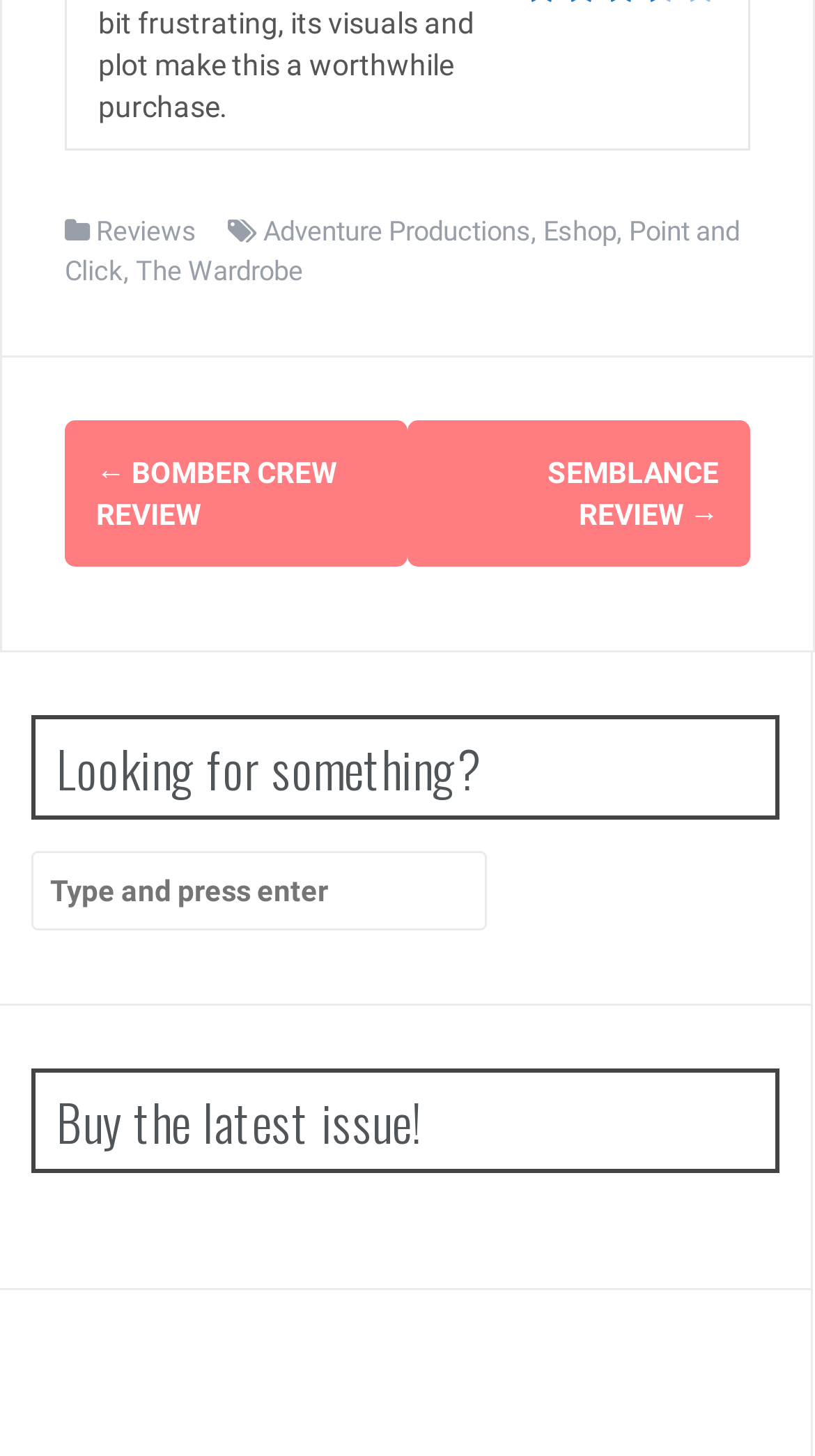Kindly determine the bounding box coordinates for the area that needs to be clicked to execute this instruction: "Read the previous post".

[0.118, 0.313, 0.413, 0.364]